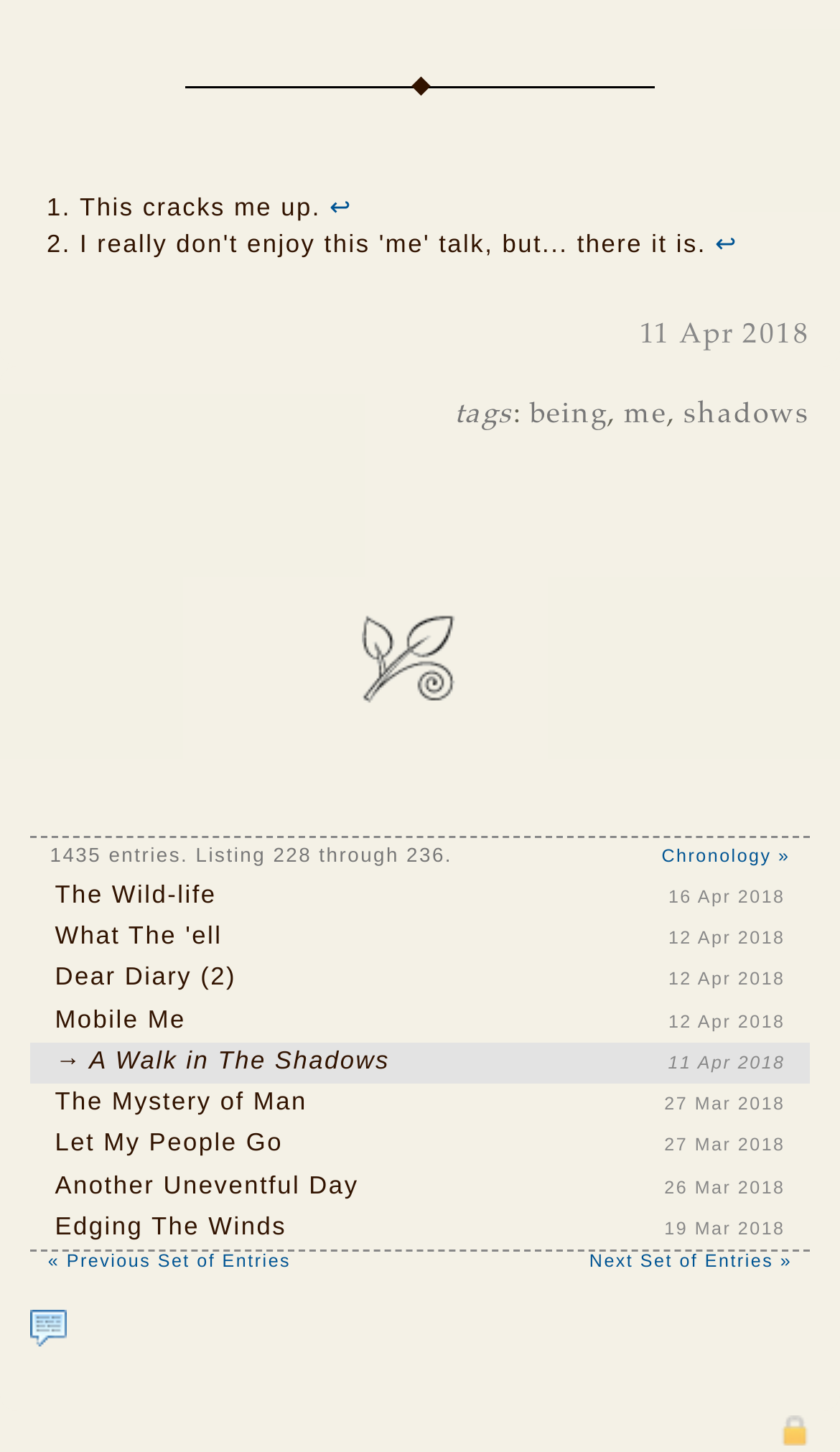Can you specify the bounding box coordinates for the region that should be clicked to fulfill this instruction: "click the article about improving eyesight".

None